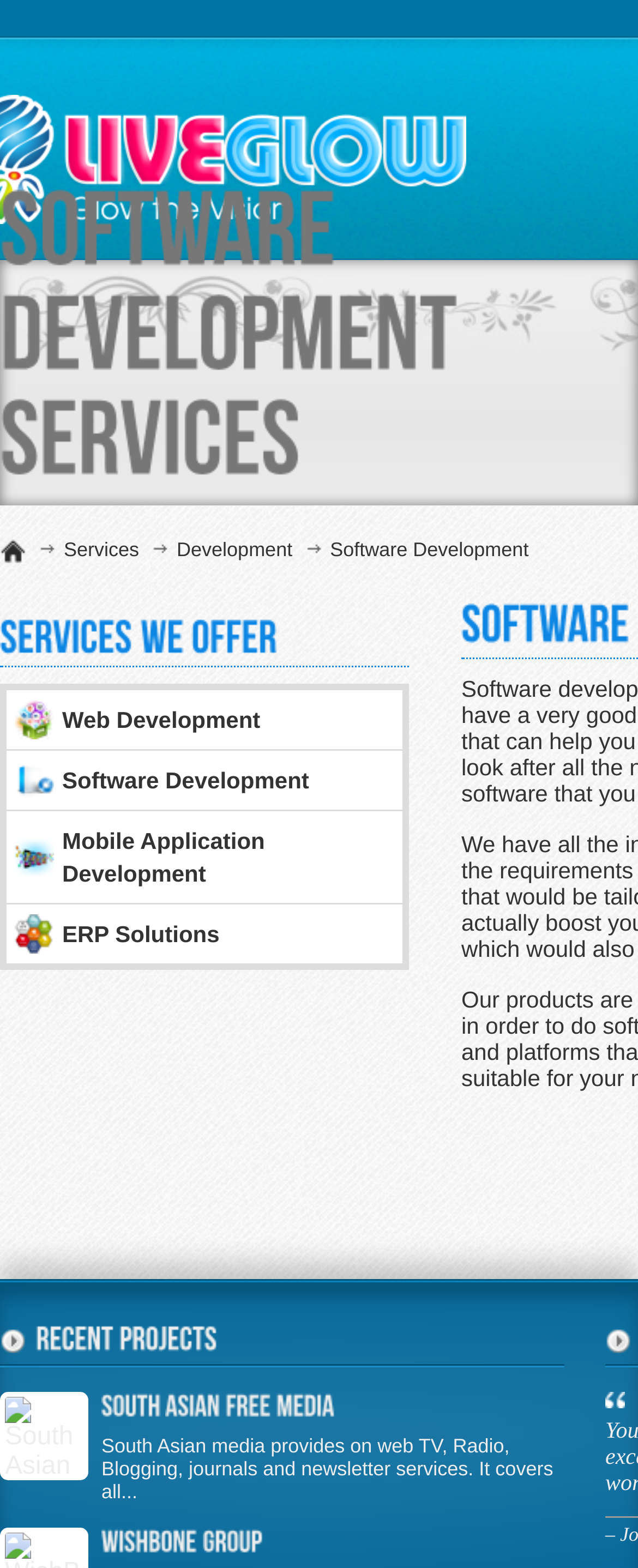Provide the bounding box coordinates of the section that needs to be clicked to accomplish the following instruction: "go to LiveGlow homepage."

[0.0, 0.343, 0.041, 0.36]